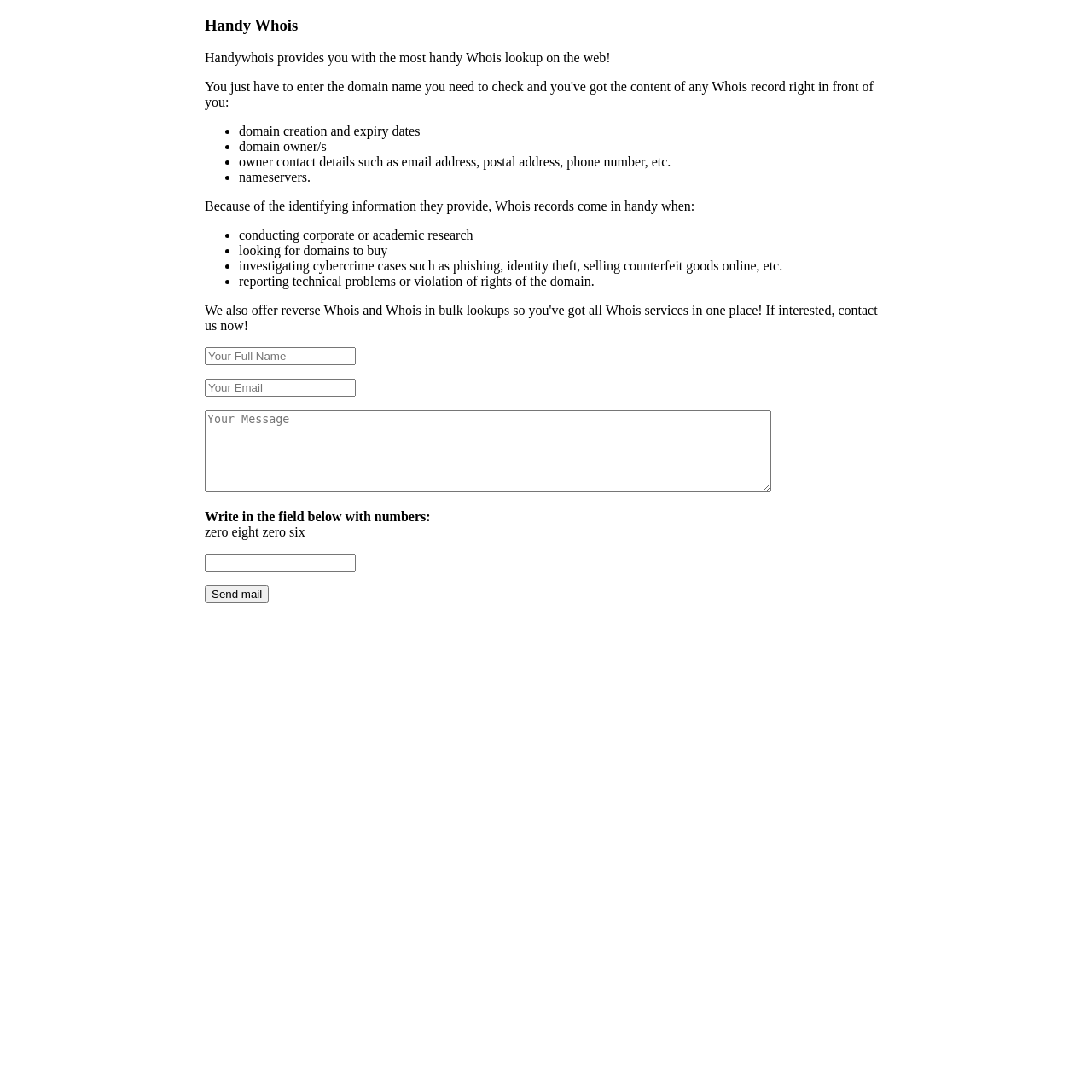Use a single word or phrase to answer the question: What information does Handy Whois provide?

Domain creation and expiry dates